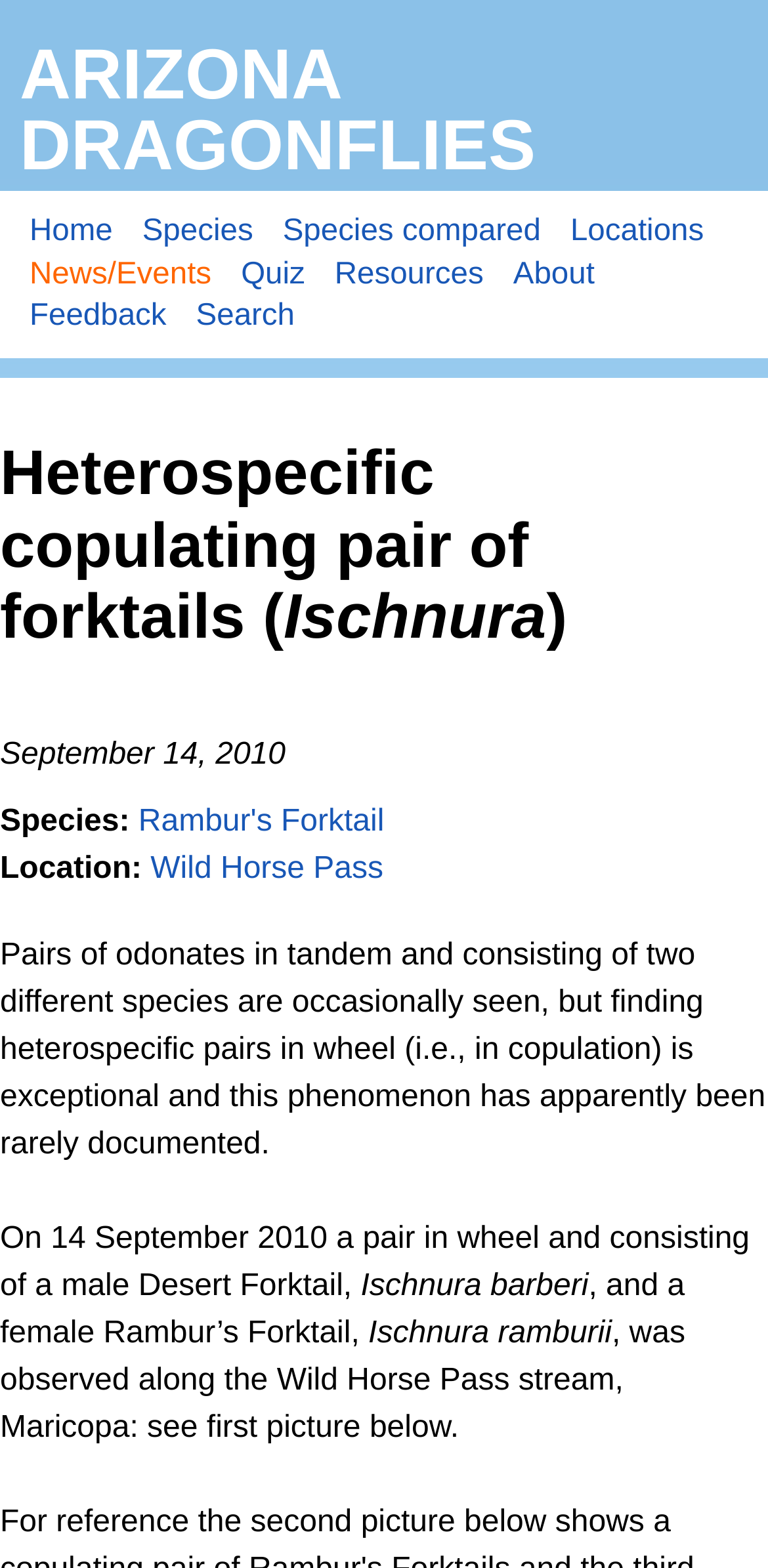Locate the bounding box coordinates of the element that should be clicked to execute the following instruction: "read news about Rambur's Forktail".

[0.18, 0.514, 0.5, 0.535]